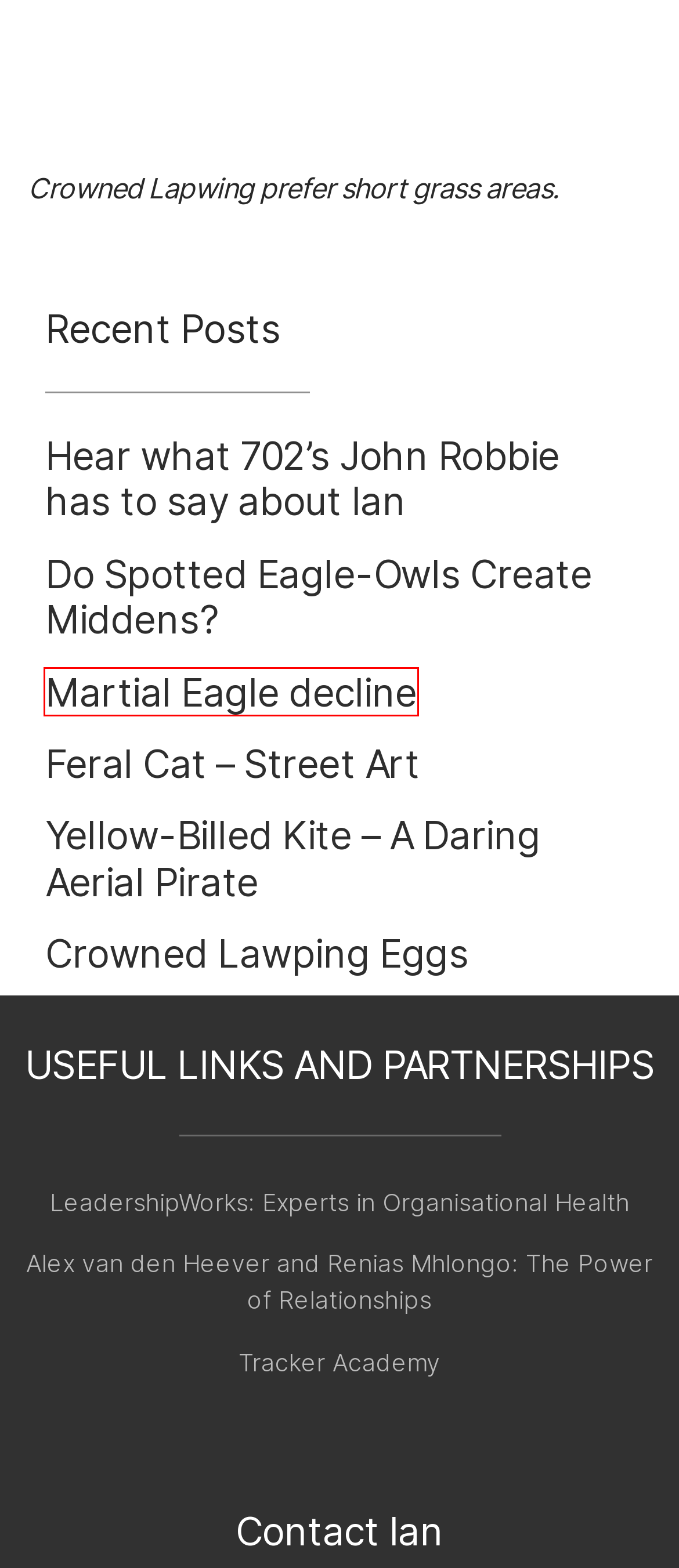Using the screenshot of a webpage with a red bounding box, pick the webpage description that most accurately represents the new webpage after the element inside the red box is clicked. Here are the candidates:
A. LeadershipWorks | Healthy Organisations | Effective Leaders
B. Alex & Renias - Cultural Diversity Keynote Speakers
C. Feral Cat - Street Art - Ian Thomas
D. SEO Agency & Google Ads - Storyteller - Tell Your Story Online
E. Martial Eagle decline - Ian Thomas
F. Do Spotted Eagle-Owls Create Middens? - Ian Thomas
G. Yellow-Billed Kite - A Daring Aerial Pirate - Ian Thomas
H. Hear what 702's John Robbie has to say about Ian - Ian Thomas

E